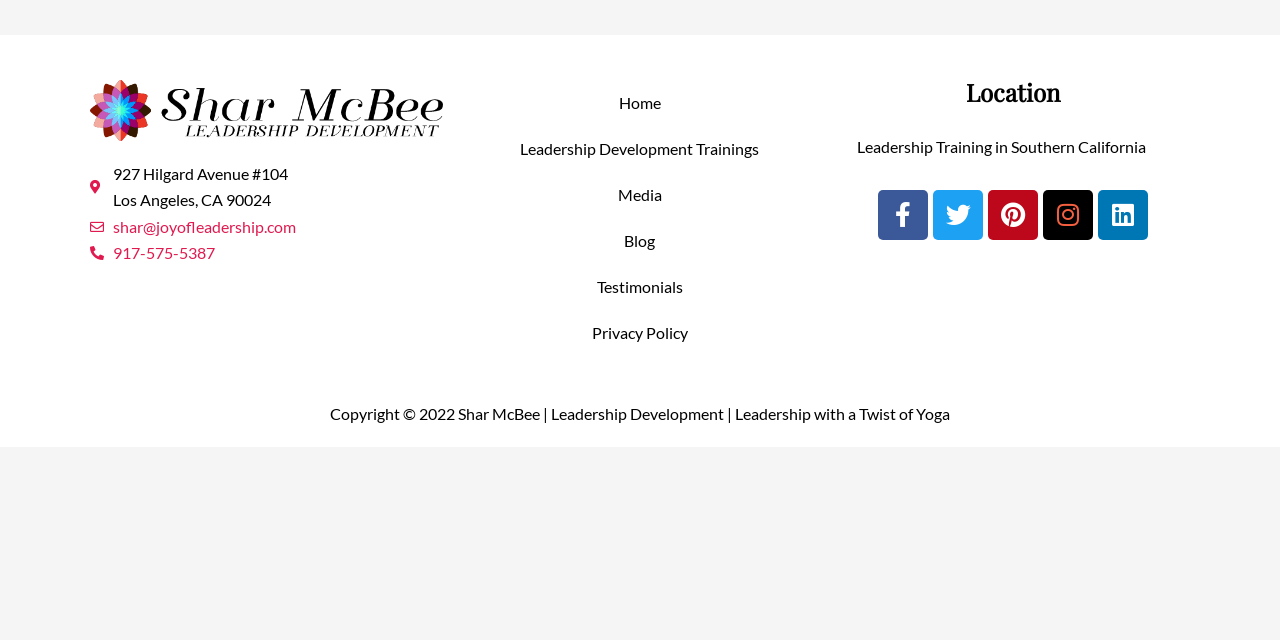Based on the element description: "Leadership Development Trainings", identify the bounding box coordinates for this UI element. The coordinates must be four float numbers between 0 and 1, listed as [left, top, right, bottom].

[0.362, 0.196, 0.638, 0.268]